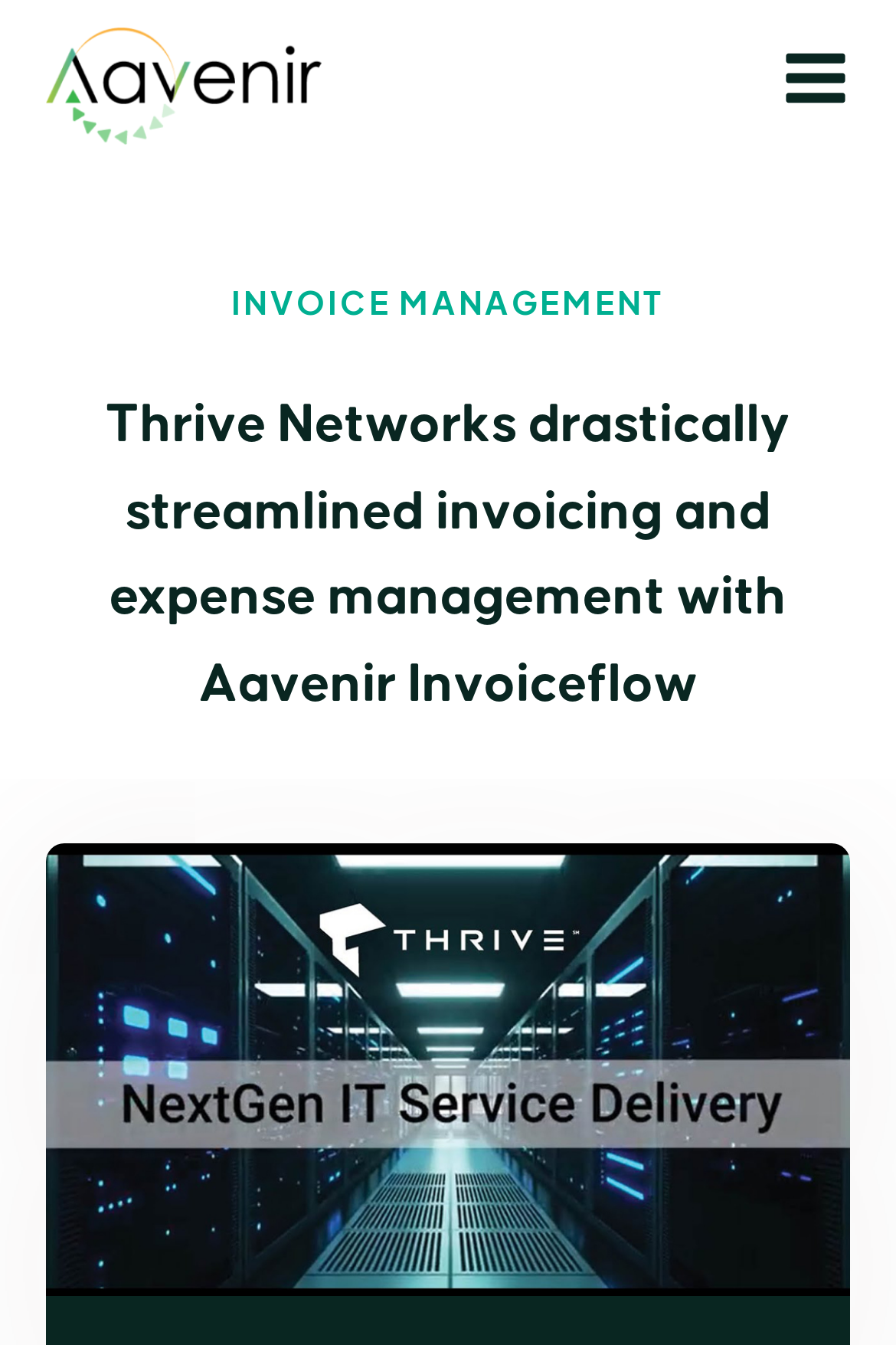Determine the bounding box coordinates of the region I should click to achieve the following instruction: "Check out the latest anime reviews". Ensure the bounding box coordinates are four float numbers between 0 and 1, i.e., [left, top, right, bottom].

None